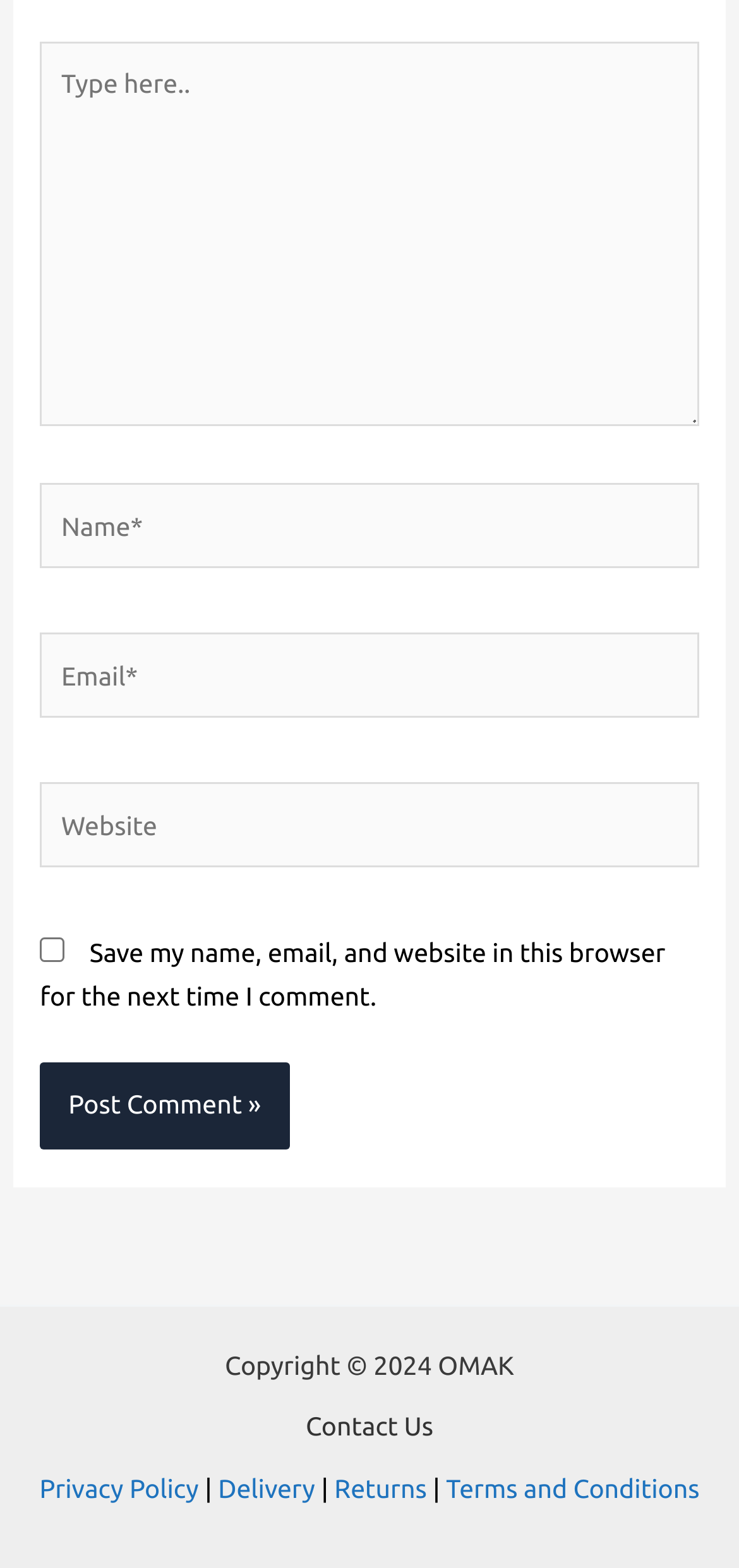Please identify the bounding box coordinates of the element's region that should be clicked to execute the following instruction: "Enter your name". The bounding box coordinates must be four float numbers between 0 and 1, i.e., [left, top, right, bottom].

[0.054, 0.308, 0.946, 0.363]